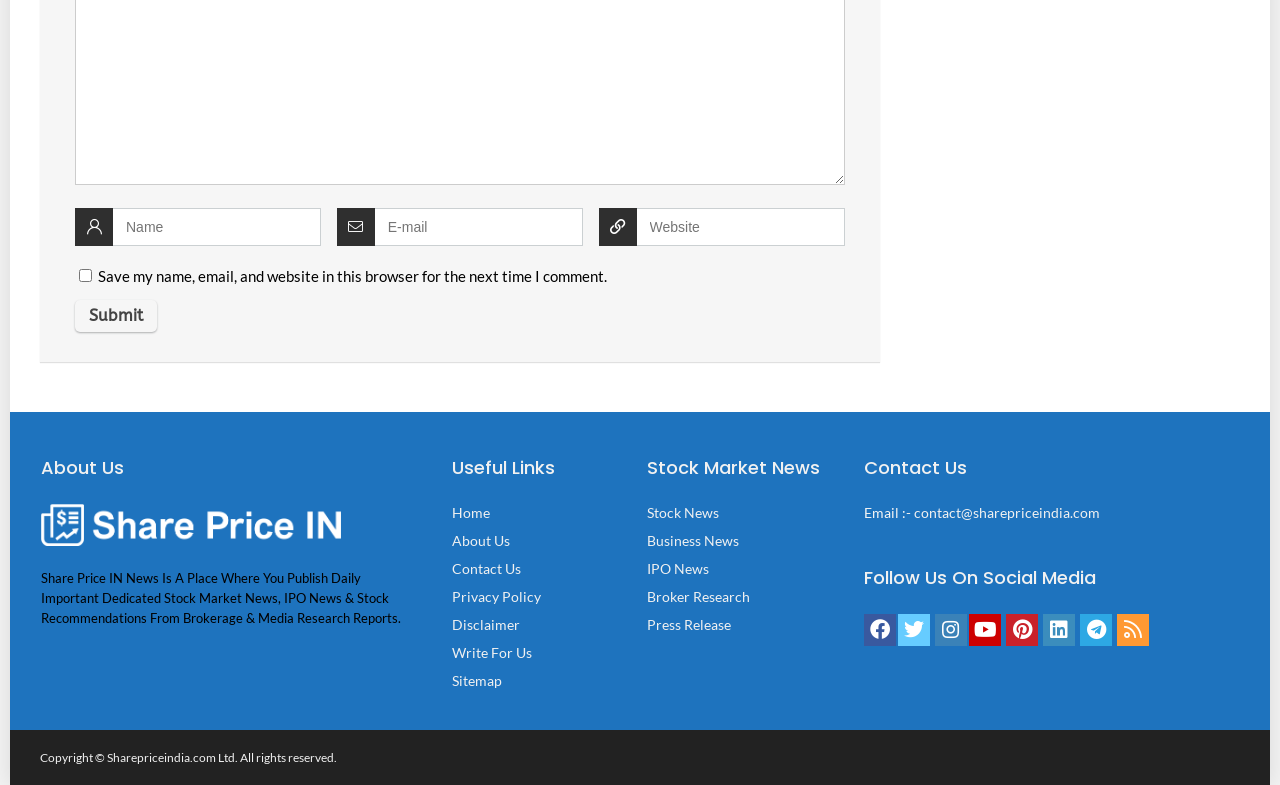Can you specify the bounding box coordinates of the area that needs to be clicked to fulfill the following instruction: "Visit the About Us page"?

[0.353, 0.678, 0.399, 0.699]